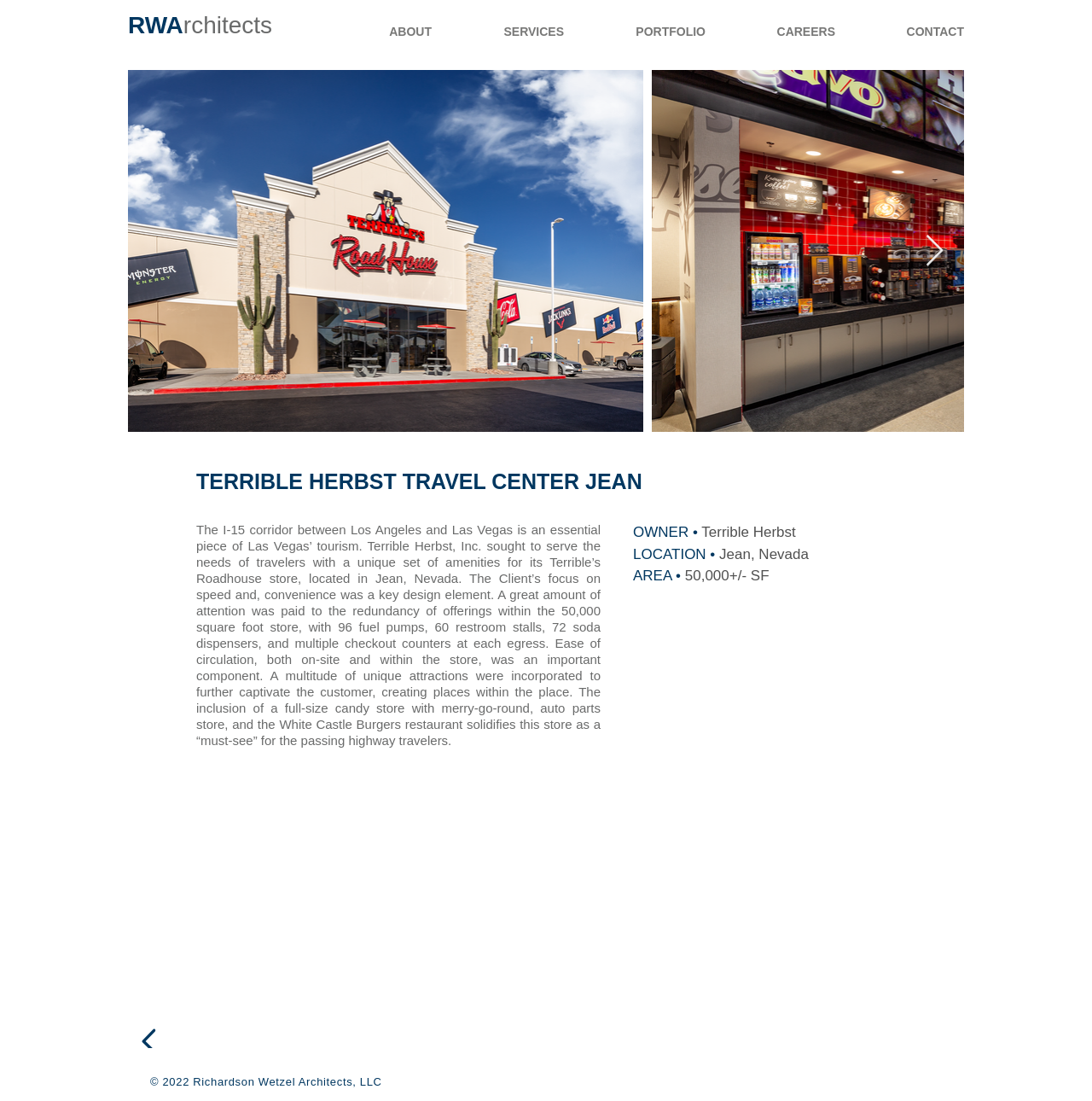What is the name of the travel center?
Refer to the screenshot and deliver a thorough answer to the question presented.

I found the answer by looking at the heading element with the text 'TERRIBLE HERBST TRAVEL CENTER JEAN' which is a prominent element on the webpage, indicating the name of the travel center.